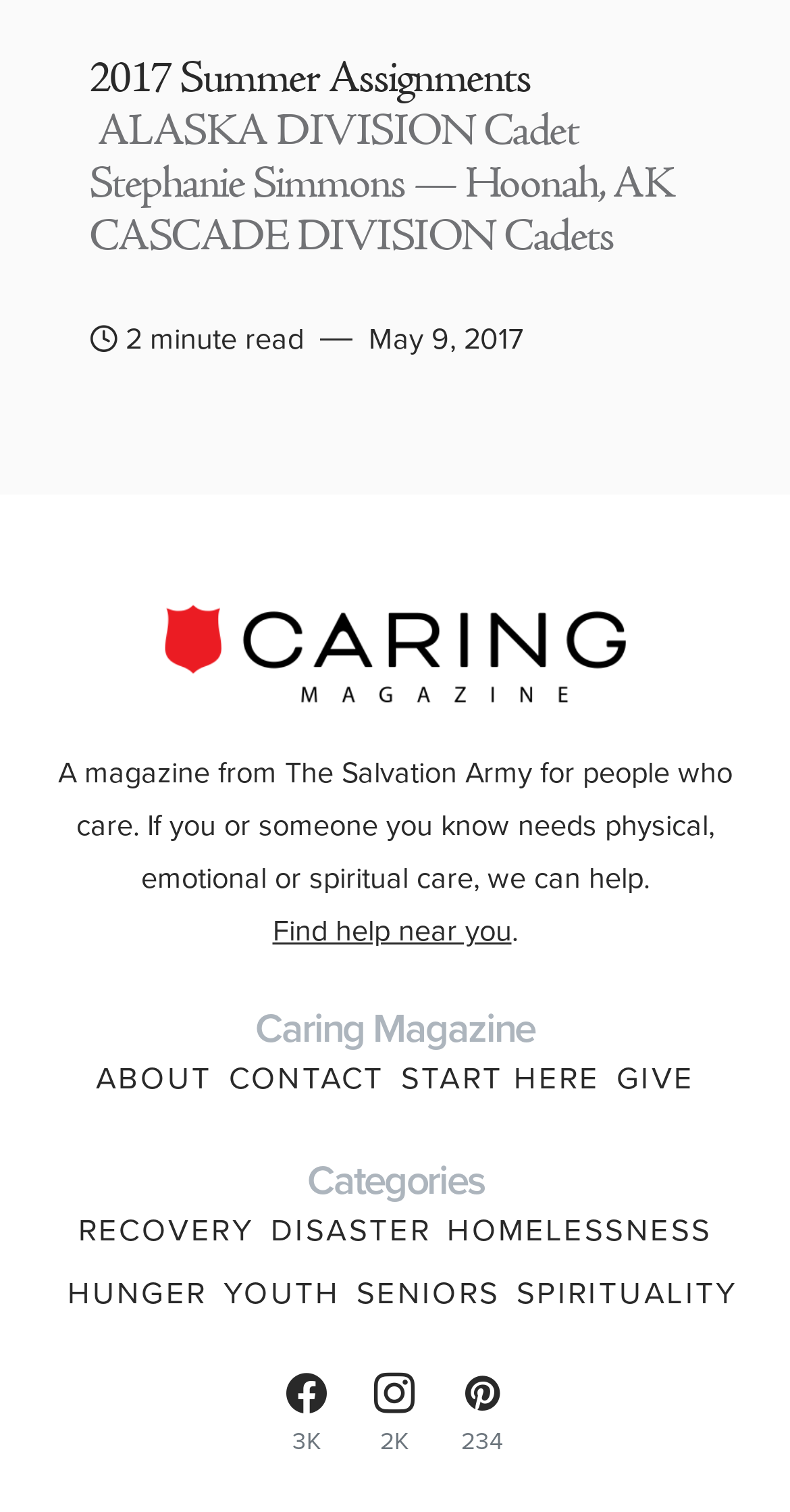Identify the bounding box of the HTML element described here: "Find help near you". Provide the coordinates as four float numbers between 0 and 1: [left, top, right, bottom].

[0.345, 0.601, 0.647, 0.63]